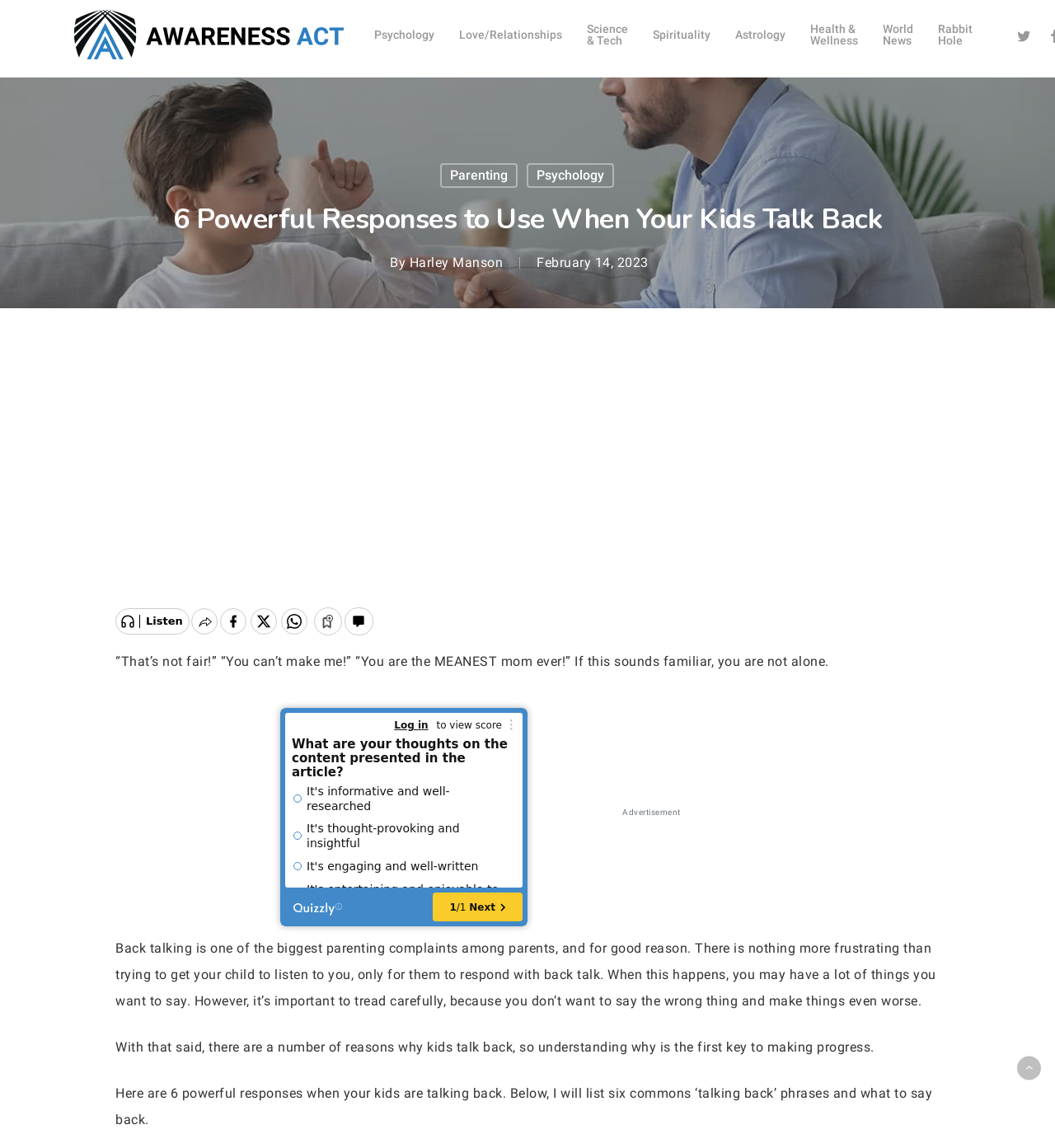Provide your answer to the question using just one word or phrase: Who wrote the article?

Harley Manson